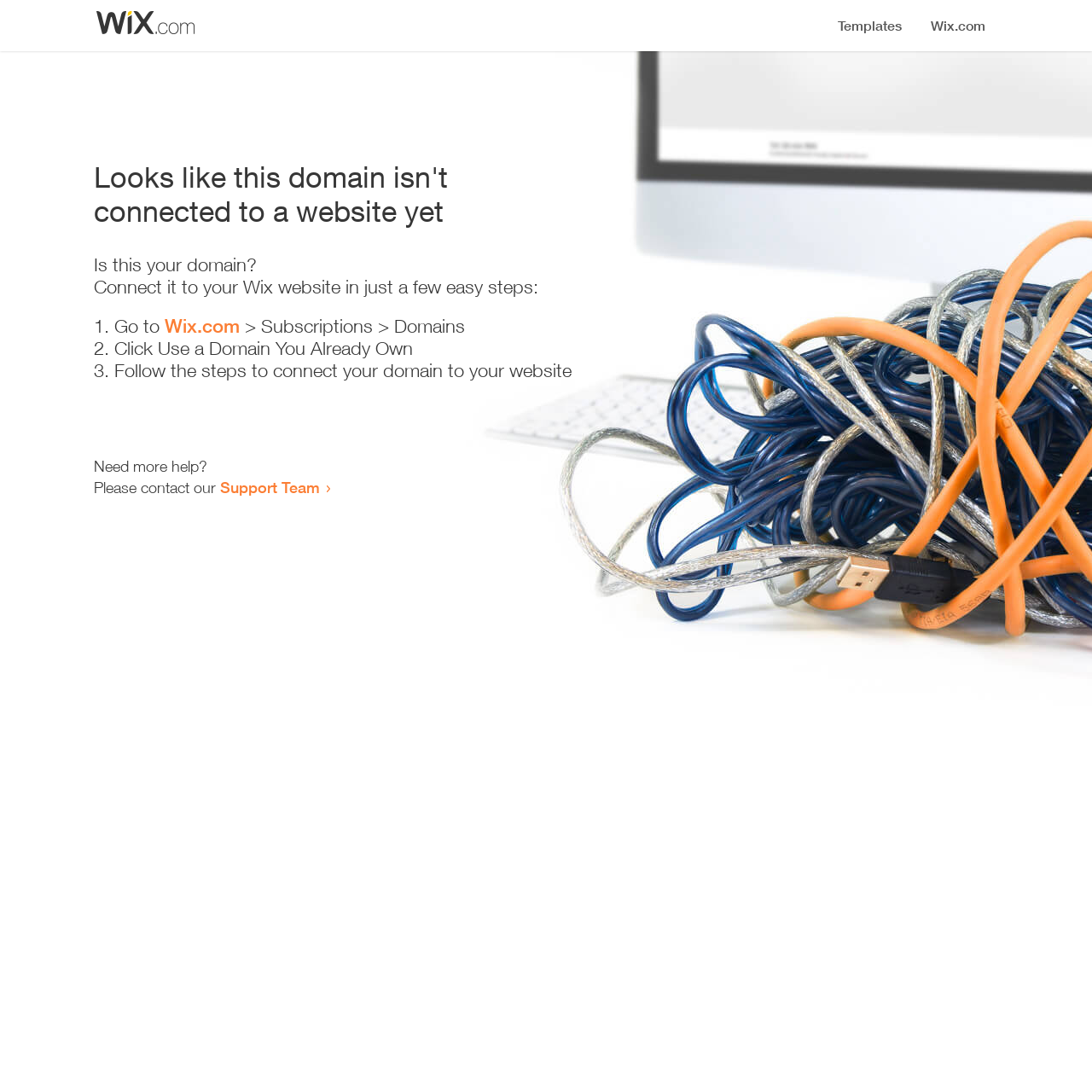Answer the question in one word or a short phrase:
Where can I get more help?

Support Team